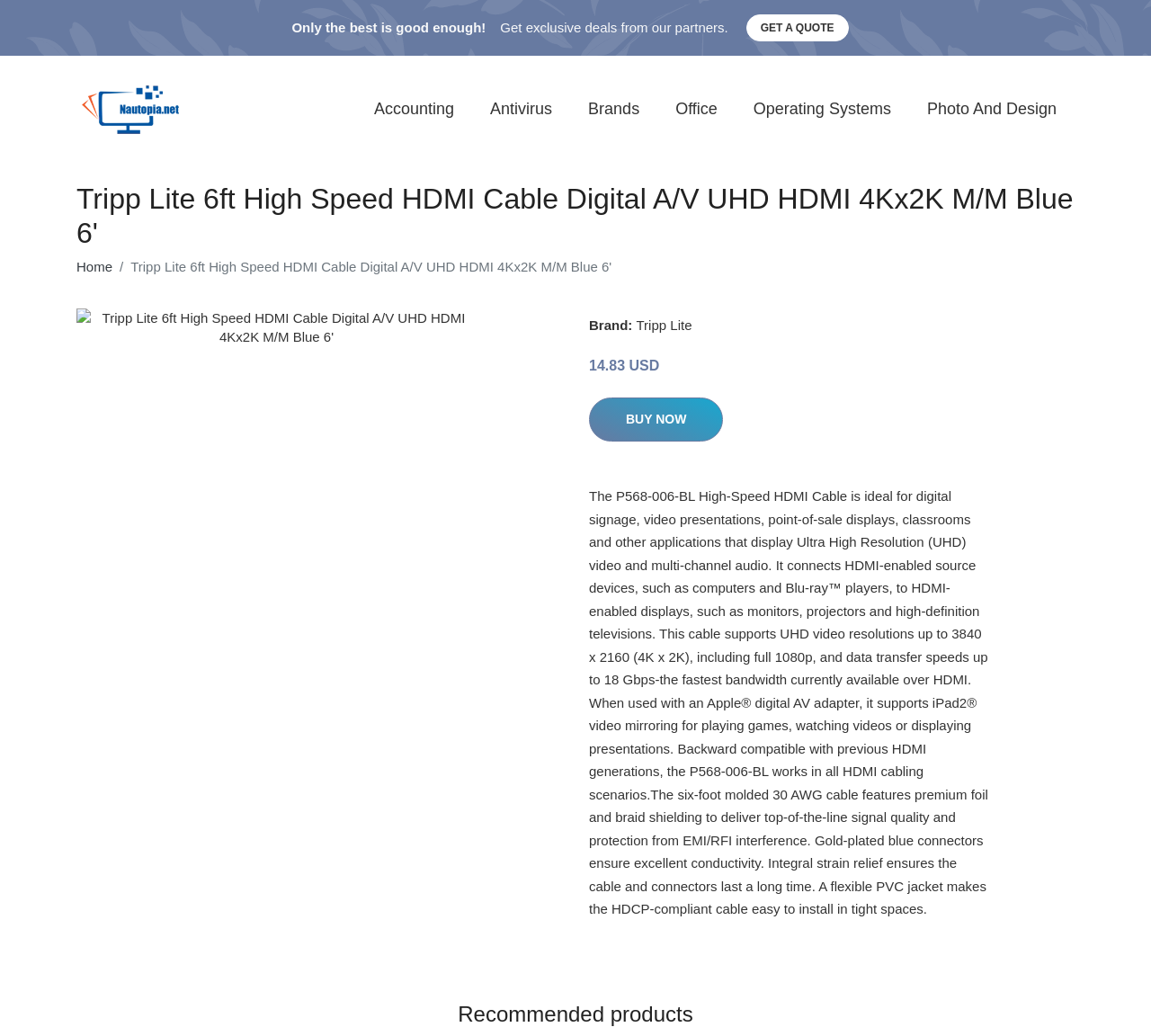Please identify the bounding box coordinates for the region that you need to click to follow this instruction: "Click on 'Visit Site'".

None